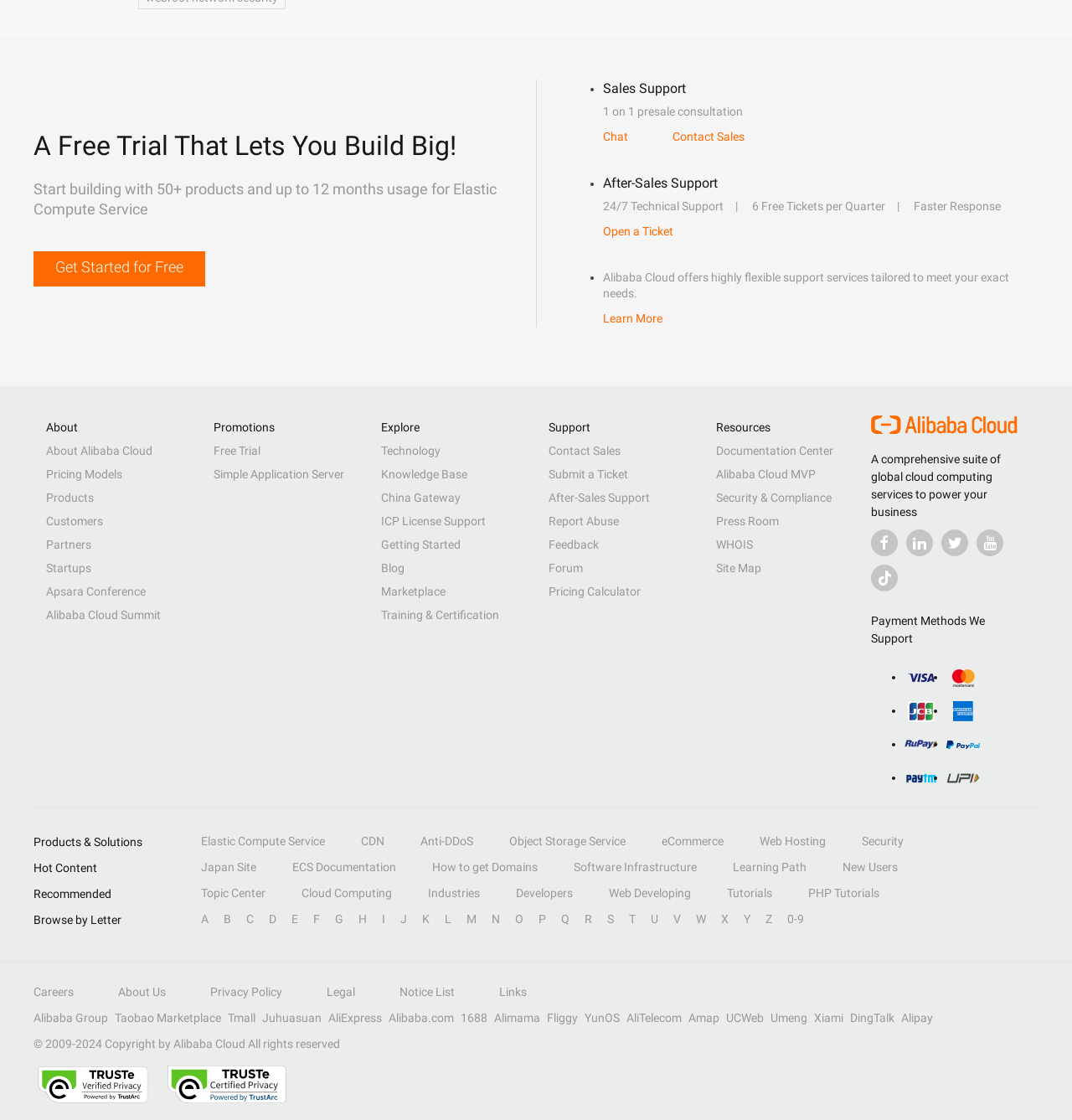Can you specify the bounding box coordinates for the region that should be clicked to fulfill this instruction: "Learn more about Alibaba Cloud's support services".

[0.562, 0.278, 0.618, 0.29]